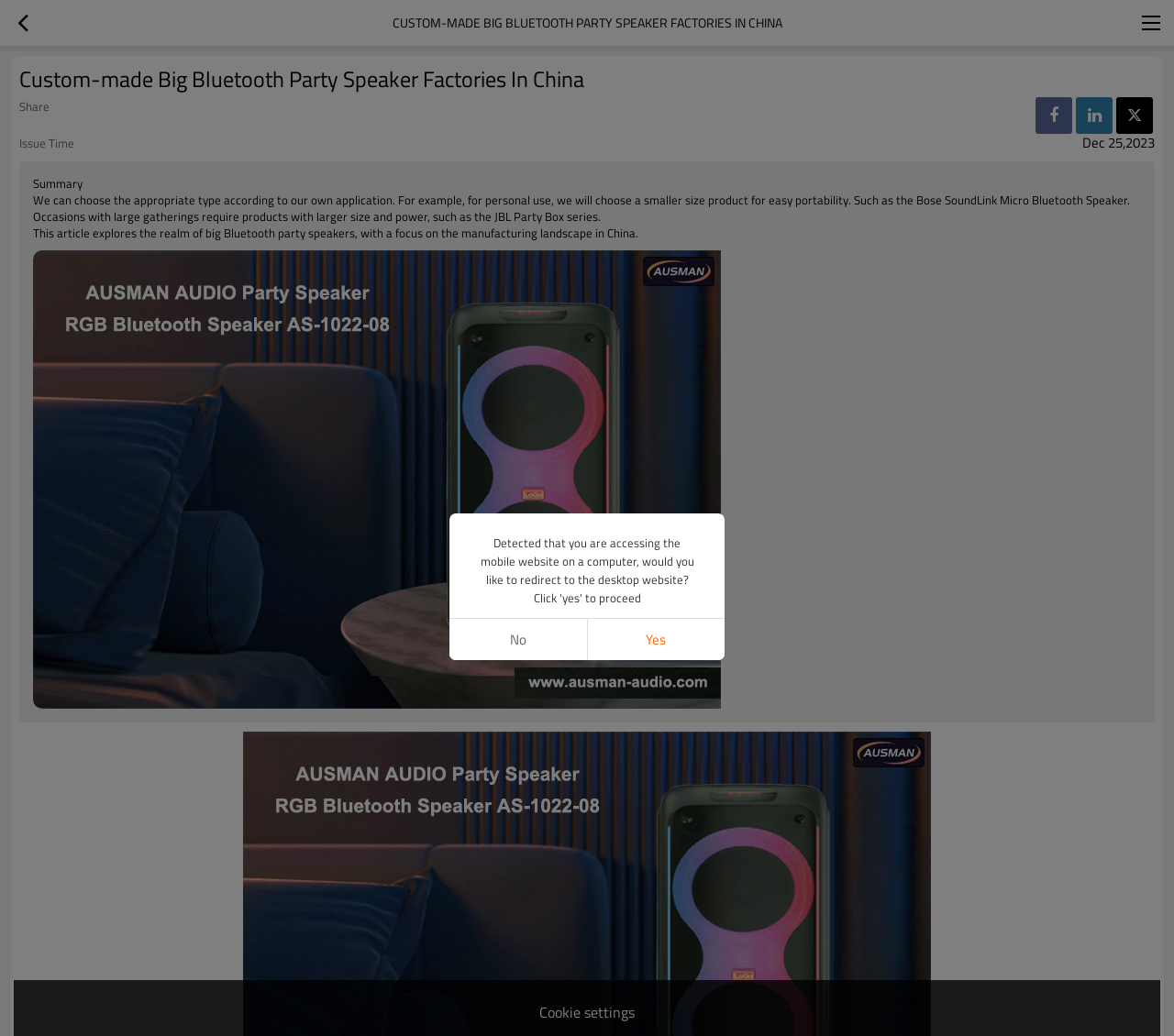Write an extensive caption that covers every aspect of the webpage.

The webpage is about AUSMAN Audio Speaker Manufacturer and Supplier, specifically focusing on custom-made big Bluetooth party speakers. At the top left corner, there is a button with an icon. Next to it, the title "CUSTOM-MADE BIG BLUETOOTH PARTY SPEAKER FACTORIES IN CHINA" is prominently displayed. On the top right corner, there is a main navigation button.

Below the title, there is a header section with the same title as the webpage. Underneath, there are two description lists. The first list has a term "Share" and three buttons with icons. The second list has a term "Issue Time" with the date "Dec 25, 2023" as its detail.

Following the description lists, there is a section with a heading "Summary". Below it, there are three paragraphs of text discussing the importance of choosing the right type of Bluetooth speaker based on the occasion. The first paragraph talks about choosing smaller speakers for personal use, while the second paragraph mentions larger speakers for gatherings. The third paragraph introduces the topic of the article, which is about big Bluetooth party speakers and their manufacturing landscape in China.

To the right of the text, there is an image related to custom-made big Bluetooth party speakers. At the bottom of the page, there is a section with a heading "Cookie settings" and two buttons labeled "No" and "Yes".